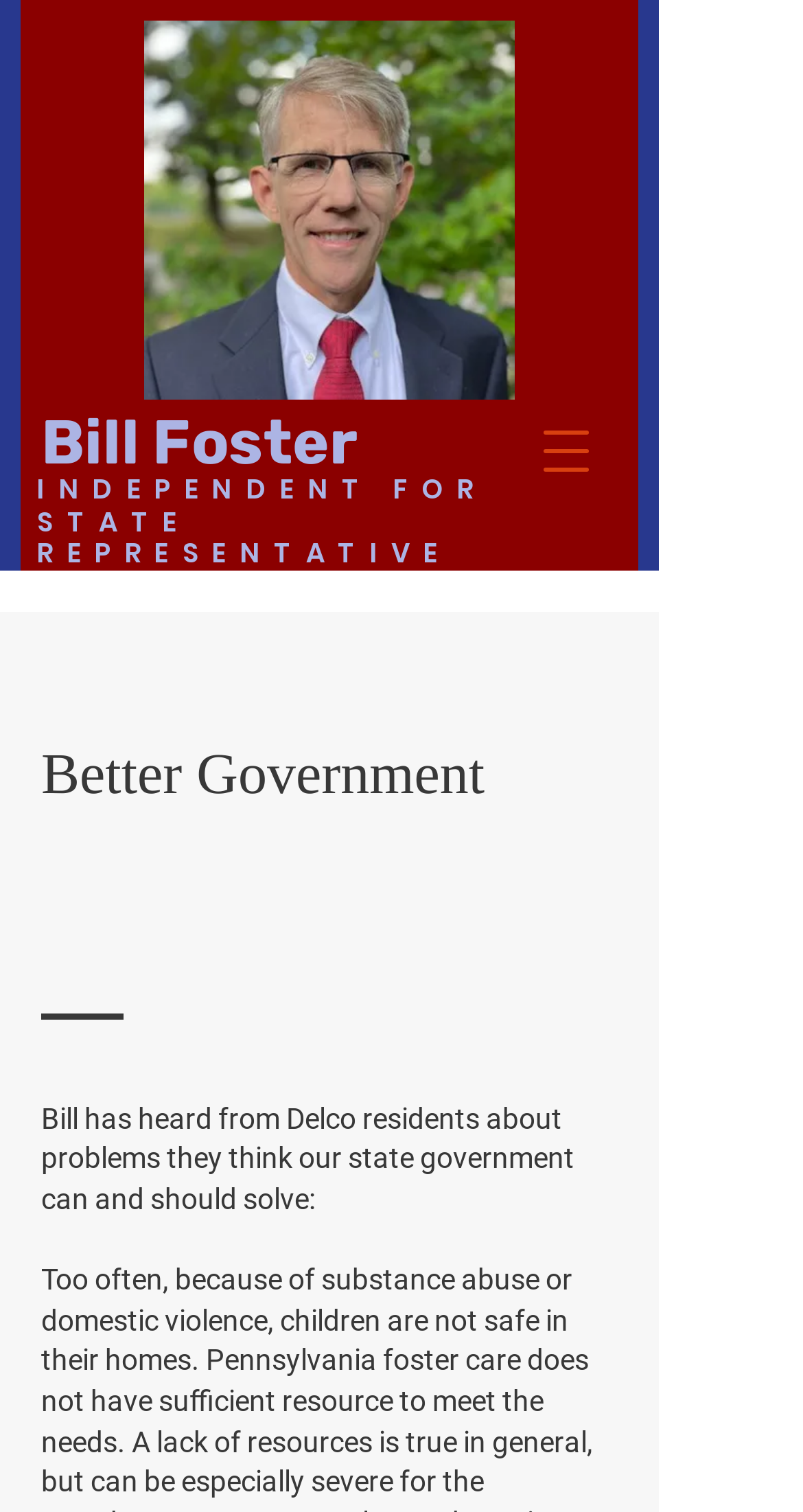Construct a comprehensive description capturing every detail on the webpage.

The webpage is about Bill Foster, an independent candidate for state representative, with a focus on better government. At the top right corner, there is a button to open a navigation menu. Below it, there is a heading with Bill Foster's name, which is also a link. Next to it, there is a link with the text "INDEPENDENT FOR STATE REPRESENTATIVE". 

On the left side of the page, there is a large image, "crop two.jpg", which takes up about half of the page's width. Below the image, there is a heading that reads "Better Government". 

In the middle of the page, there is a paragraph of text that starts with "Bill has heard from Delco residents about problems they think our state government can and should solve:". This text is followed by a single space character.